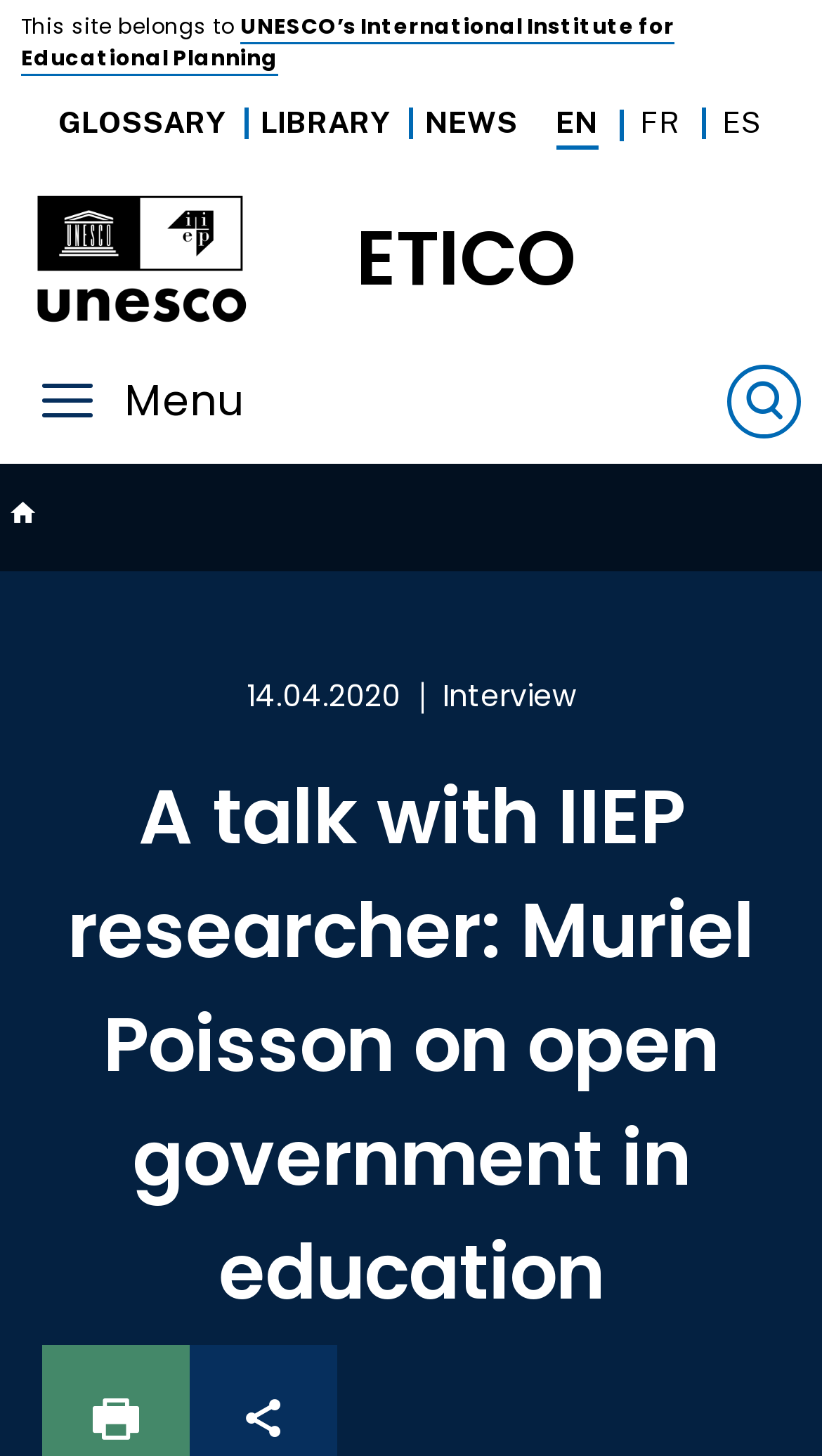Find and specify the bounding box coordinates that correspond to the clickable region for the instruction: "switch to EN".

[0.676, 0.069, 0.727, 0.103]